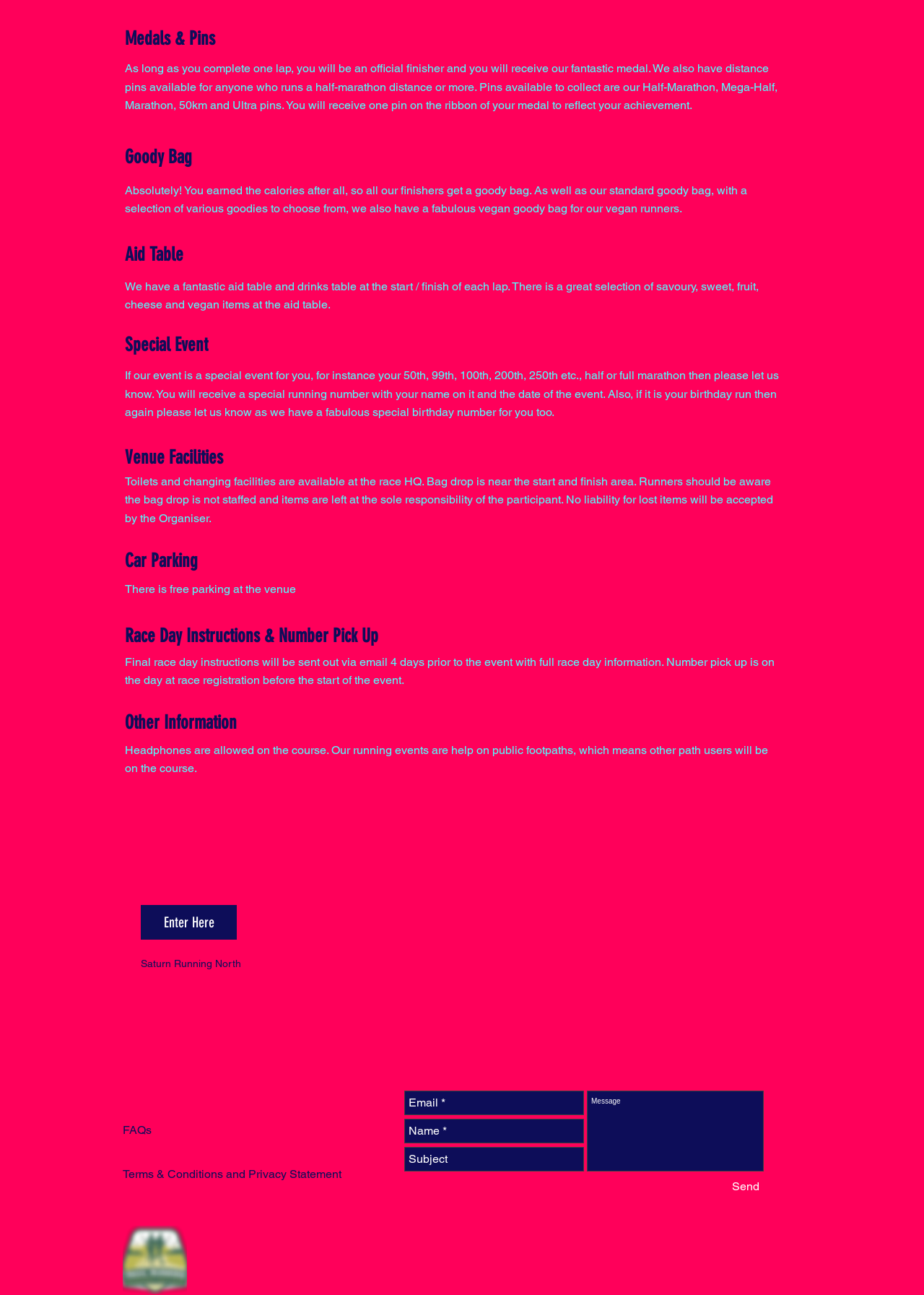Is there a special goody bag for vegan runners?
Refer to the image and give a detailed answer to the question.

The webpage mentions that besides the standard goody bag, there is also a fabulous vegan goody bag available for vegan runners, as stated in the 'Goody Bag' section.